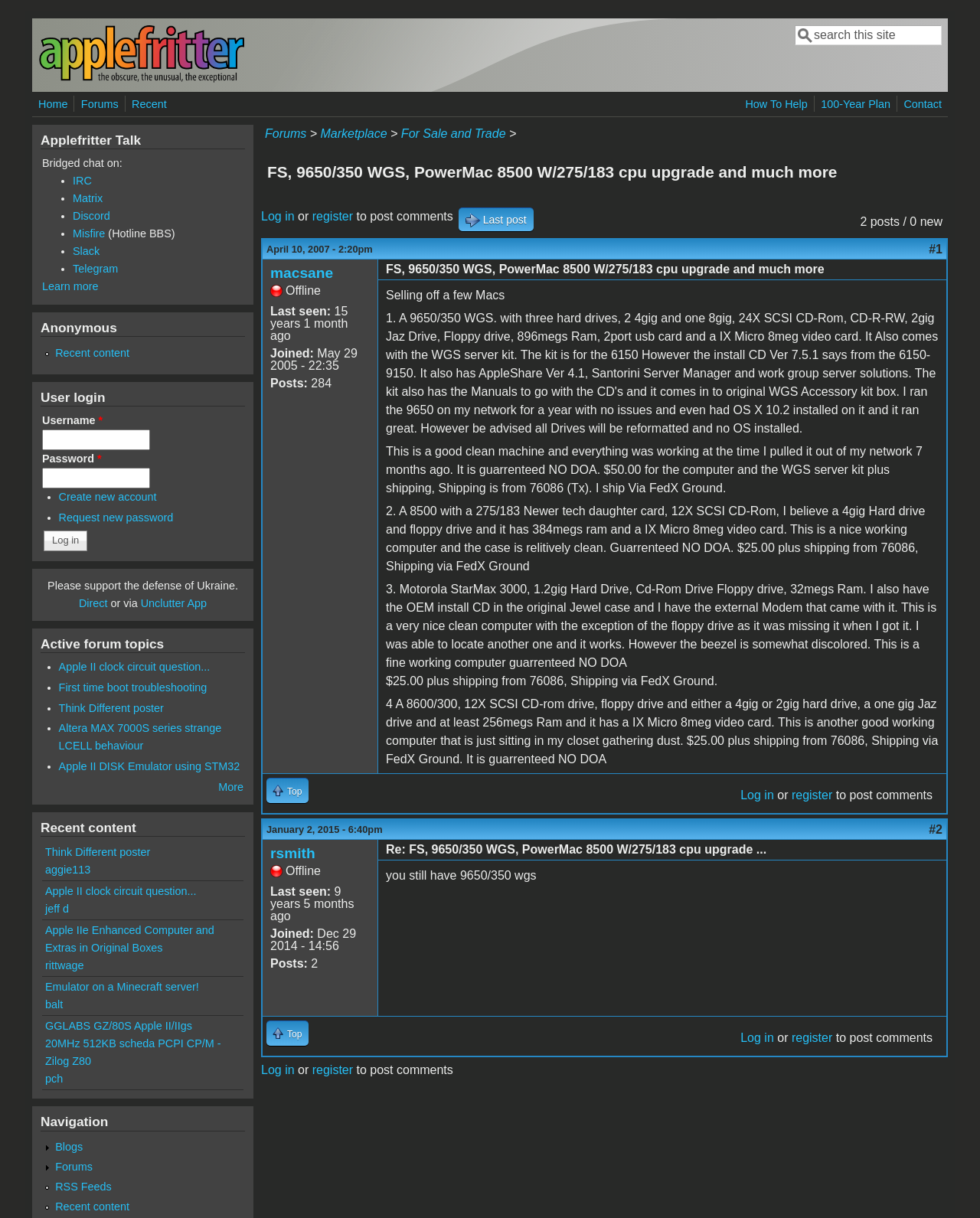How many posts are there in this thread?
Please respond to the question with a detailed and well-explained answer.

Based on the webpage content, I can see that there are two posts in this thread, one written by 'macsane' and the other written by 'rsmith'.